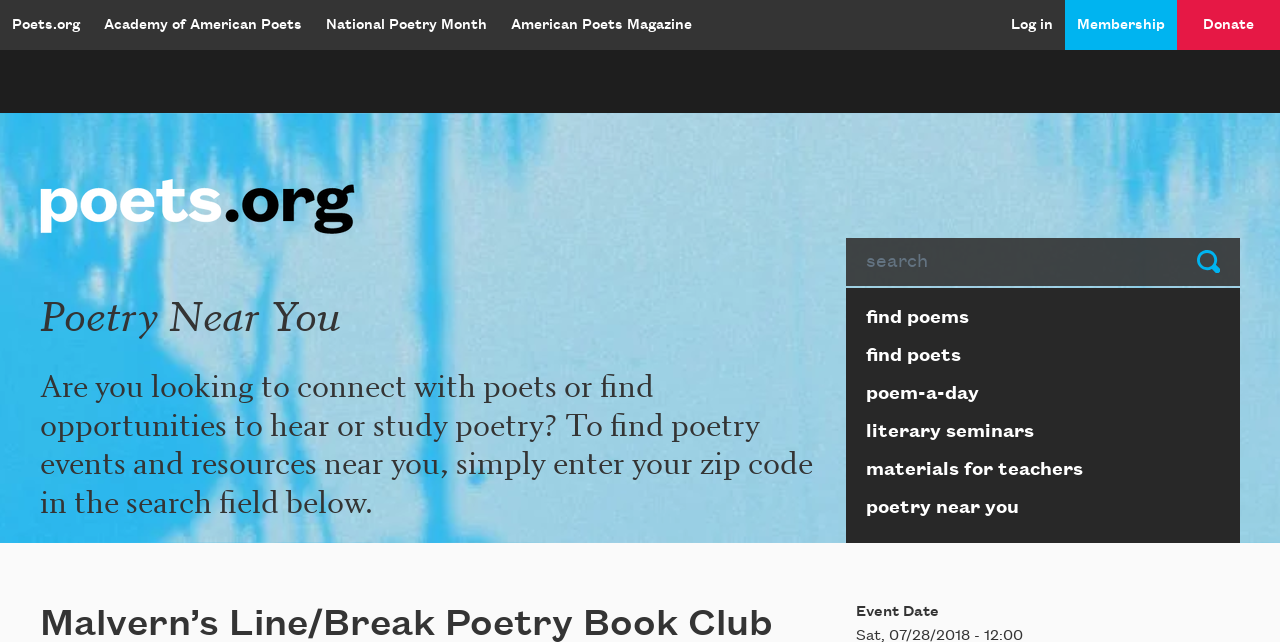Pinpoint the bounding box coordinates of the element that must be clicked to accomplish the following instruction: "Click the 'ALL REFLECTIONS' link". The coordinates should be in the format of four float numbers between 0 and 1, i.e., [left, top, right, bottom].

None